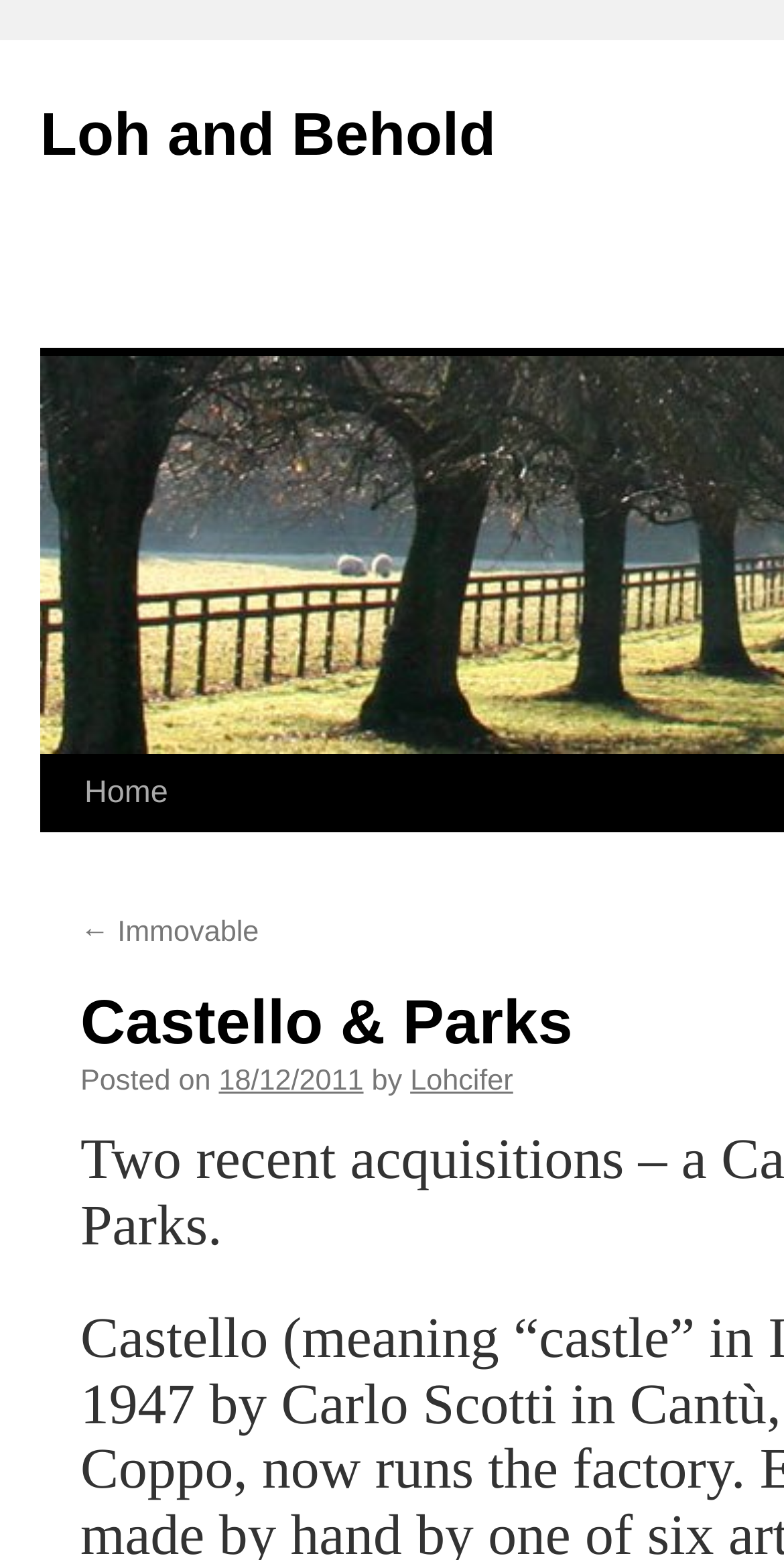Generate a thorough caption detailing the webpage content.

The webpage is about Castello and Michael Parks, with a focus on Loh and Behold. At the top left, there is a link to "Loh and Behold" which is the title of the webpage. Below it, there is a link to "Skip to content" which is likely a navigation aid for accessibility purposes. 

To the right of the title, there is a navigation menu with a link to "Home" which is the main section of the webpage. Within the "Home" section, there is a link to "← Immovable" which appears to be a previous post or article. 

Below the navigation menu, there is a section with a post or article. The post is dated "18/12/2011" and is written by "Lohcifer". The post is likely about the recent acquisitions of Castello and Michael Parks, as mentioned in the meta description. The text "Posted on" is above the date, and "by" is above the author's name, indicating the metadata of the post.